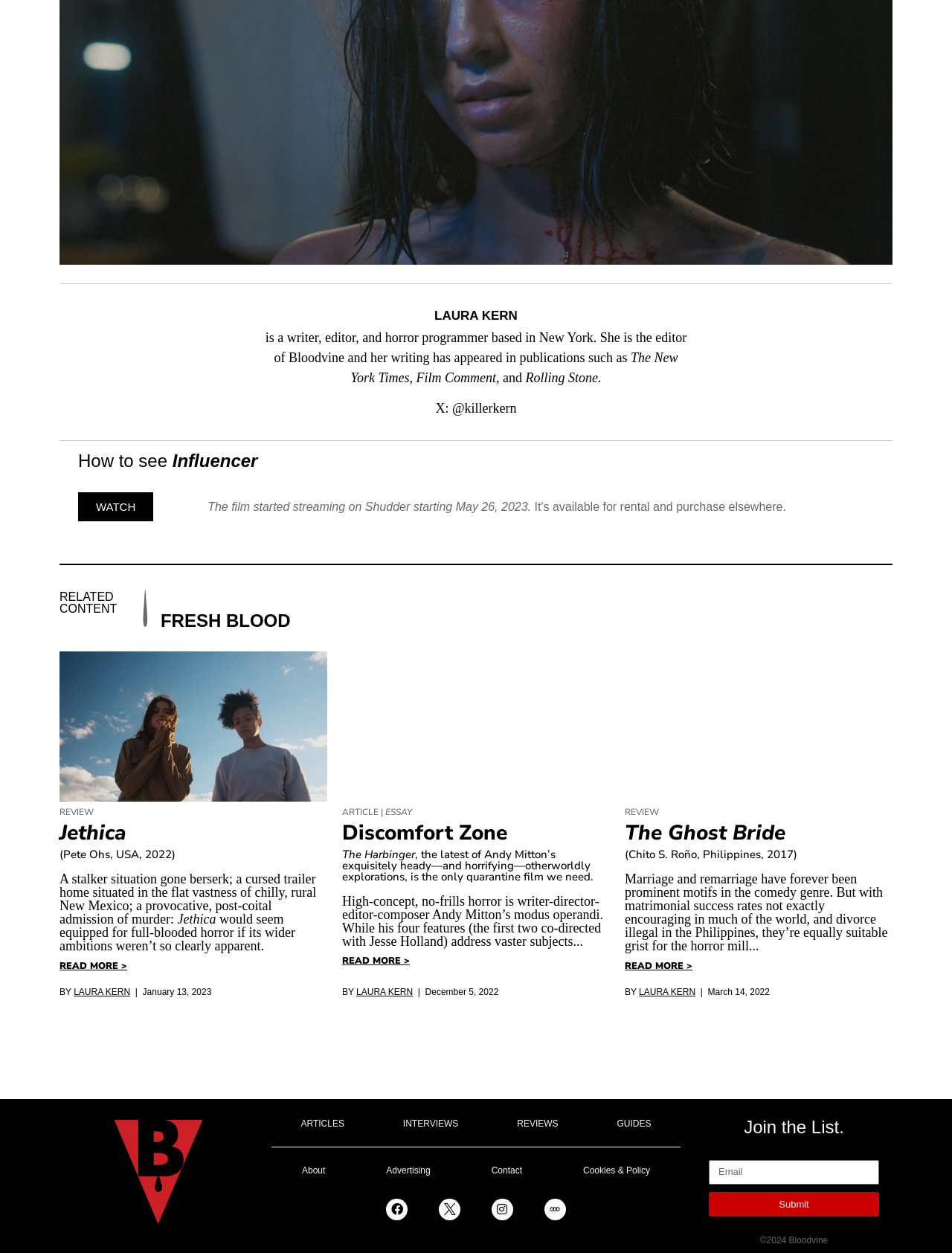Locate the bounding box coordinates of the element's region that should be clicked to carry out the following instruction: "Visit the About page". The coordinates need to be four float numbers between 0 and 1, i.e., [left, top, right, bottom].

[0.285, 0.92, 0.374, 0.948]